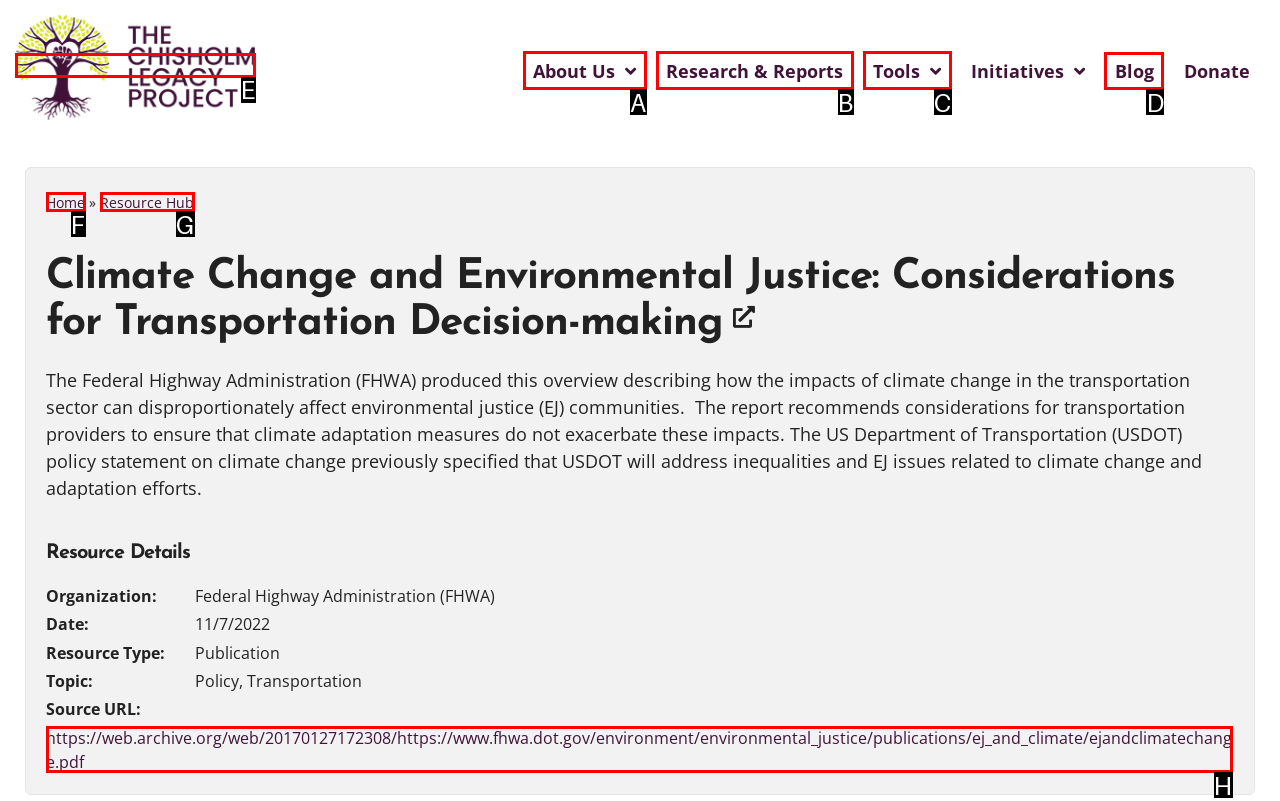Find the option you need to click to complete the following instruction: Check the Blog
Answer with the corresponding letter from the choices given directly.

D